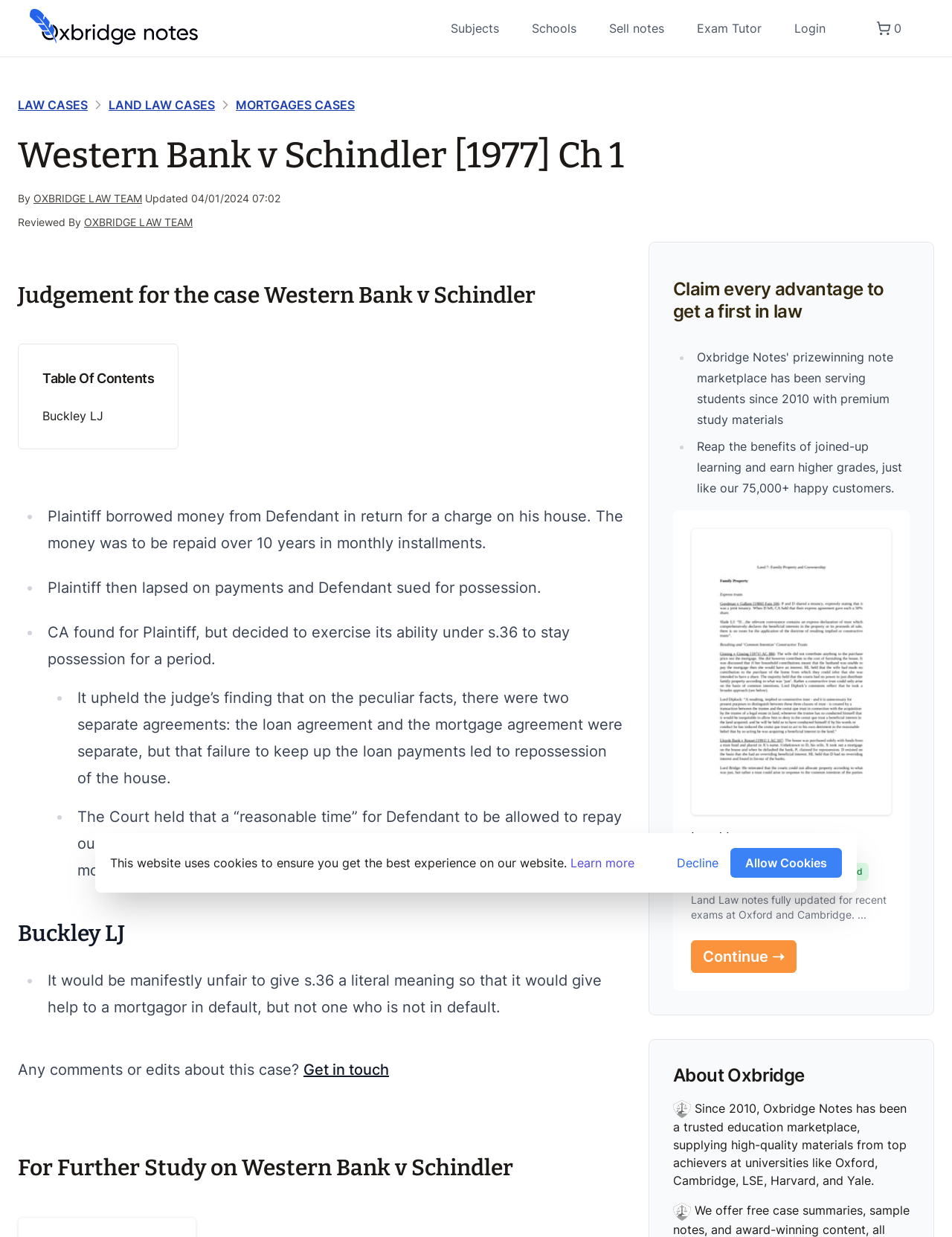Provide a thorough description of this webpage.

This webpage is a case summary of Western Bank v Schindler [1977] Ch 1. At the top, there is a notification about cookies, with options to learn more, decline, or allow cookies. Below this, there is a logo on the top left, and a navigation menu with links to subjects, schools, sell notes, exam tutor, and login.

The main content of the webpage is divided into sections. The first section has a heading "Western Bank v Schindler [1977] Ch 1" and provides information about the case, including the judgement and a table of contents. The judgement section is further divided into points, each starting with a bullet point, which summarize the key facts of the case.

Below the judgement section, there is a section with a heading "For Further Study on Western Bank v Schindler" which appears to be an advertisement for a study resource. This section has a heading, a brief description, and a call-to-action link to "Land Law Notes".

On the right side of the webpage, there is a section with a heading "About Oxbridge" which provides information about the Oxbridge Notes education marketplace. This section includes an image and a brief description of the company.

Throughout the webpage, there are several links to other resources, including "LAW CASES", "LAND LAW CASES", and "MORTGAGES CASES", which are likely related to the case being summarized. There are also links to "OXBRIDGE LAW TEAM" and "Get in touch" which may be related to the authors or contributors of the case summary.